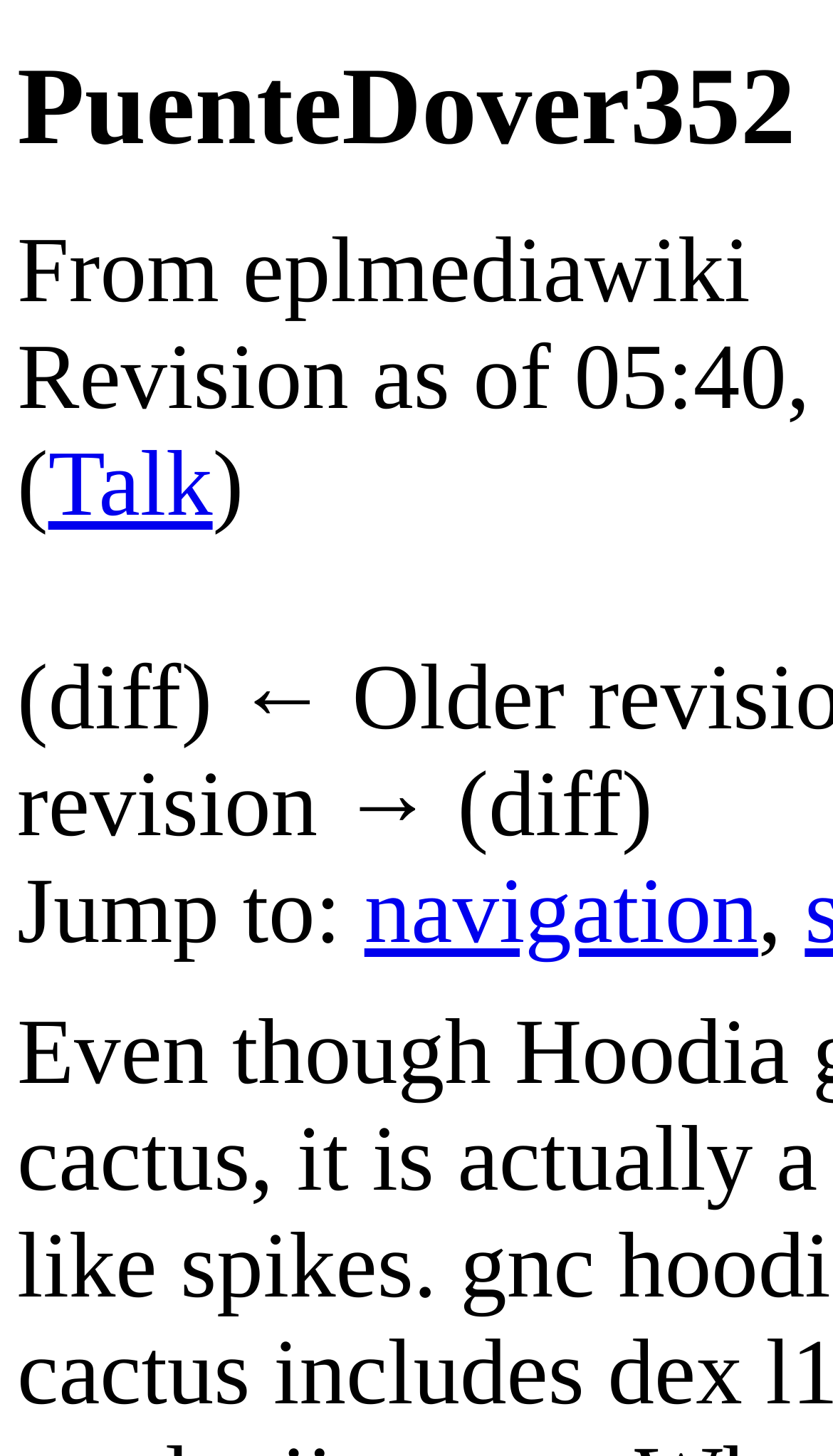Reply to the question with a brief word or phrase: What is the function of the 'Jump to:' section?

Navigation